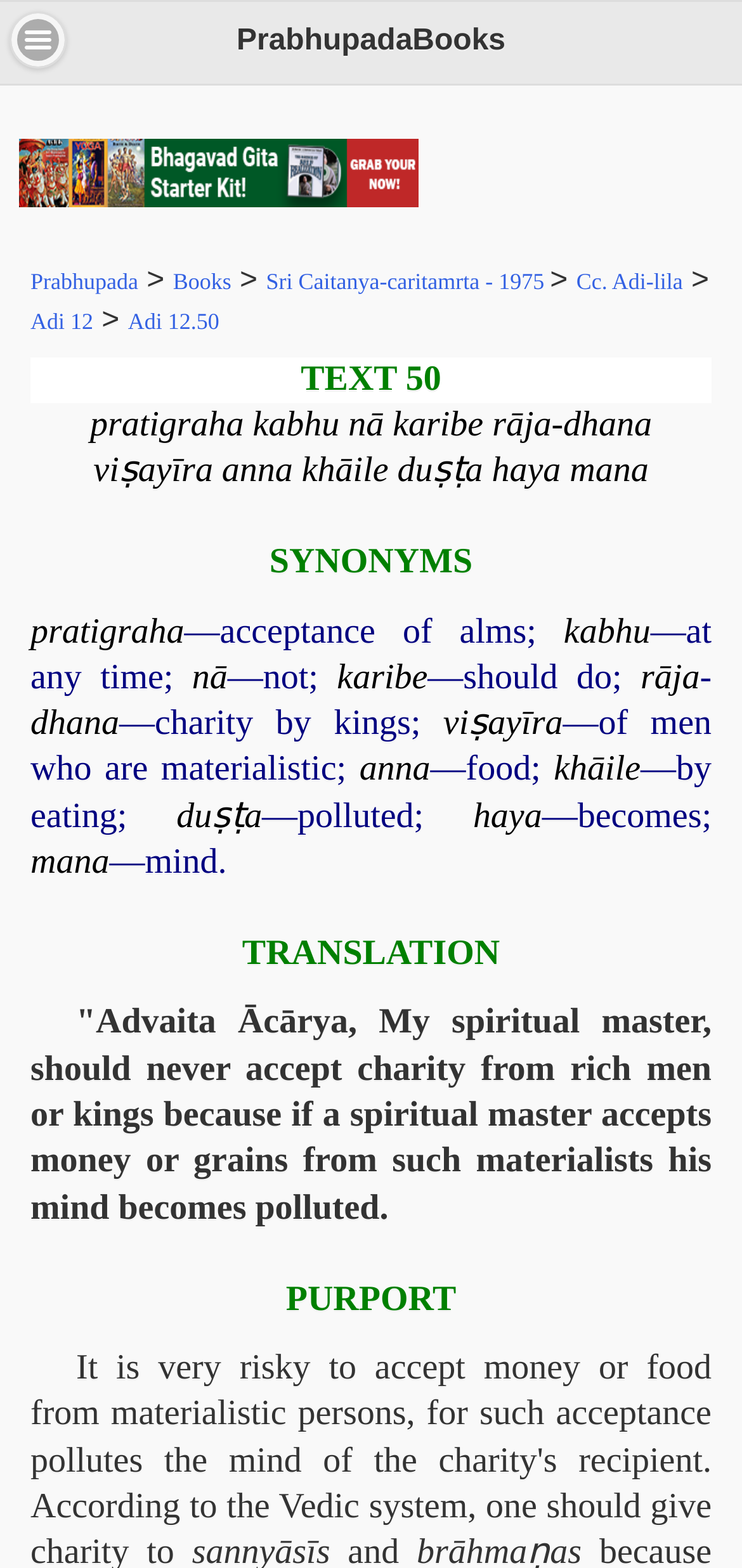Given the element description Articles, specify the bounding box coordinates of the corresponding UI element in the format (top-left x, top-left y, bottom-right x, bottom-right y). All values must be between 0 and 1.

None